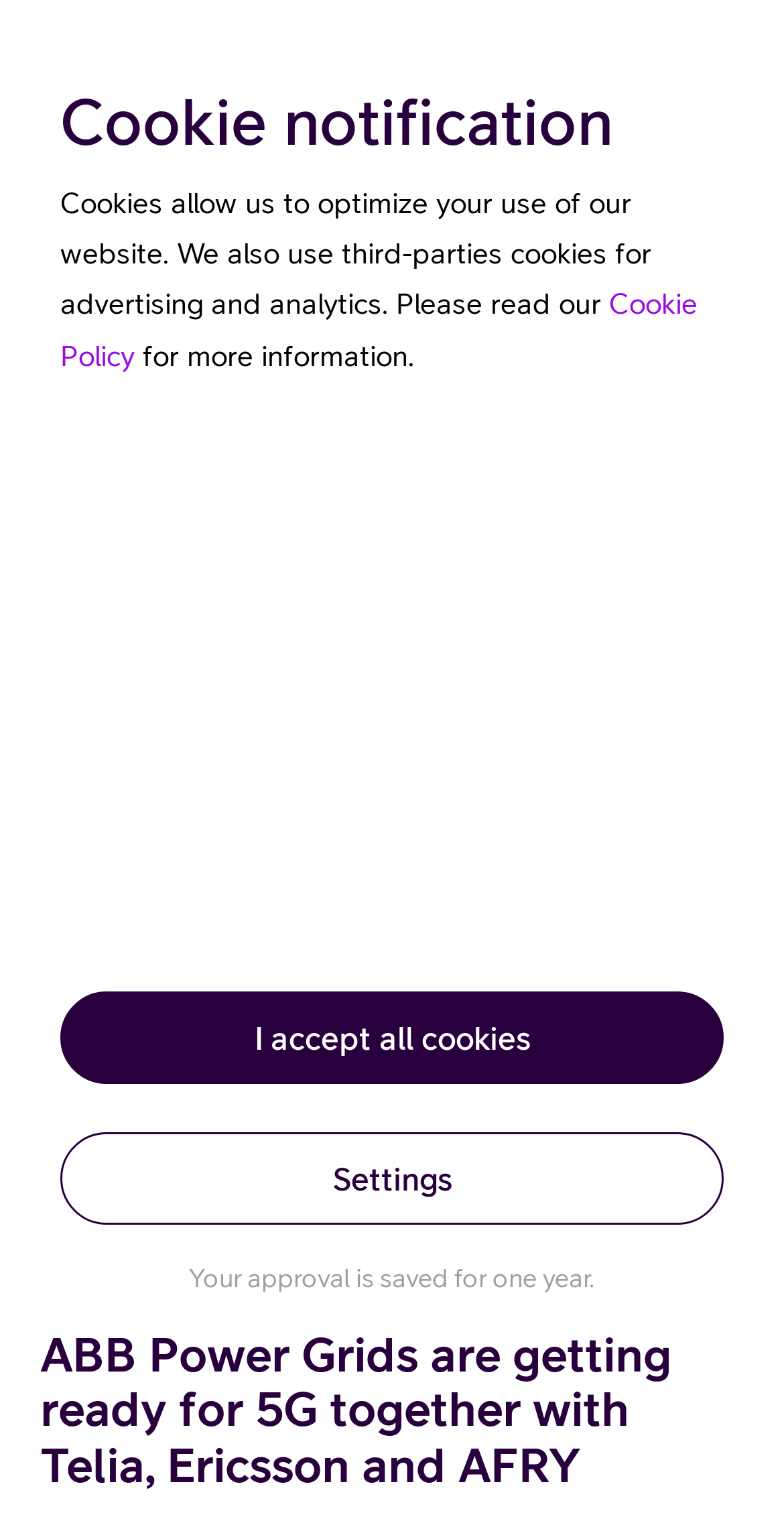Based on the provided description, "I accept all cookies", find the bounding box of the corresponding UI element in the screenshot.

[0.077, 0.653, 0.923, 0.714]